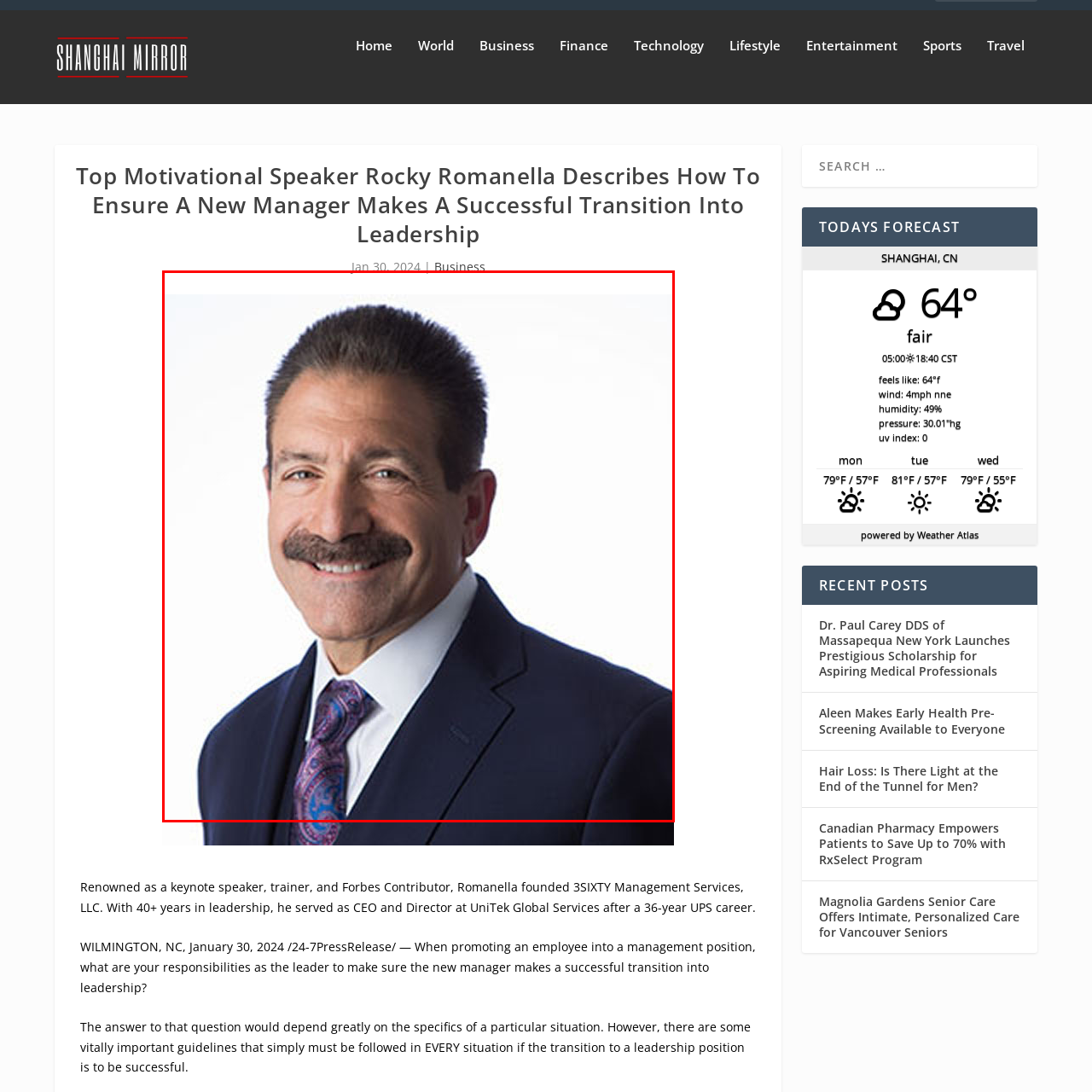What is the pattern on the man's tie?
Observe the image within the red bounding box and respond to the question with a detailed answer, relying on the image for information.

According to the caption, the man's tie has a 'purple and blue patterned' design, which suggests that the tie features a combination of purple and blue colors in a specific pattern.